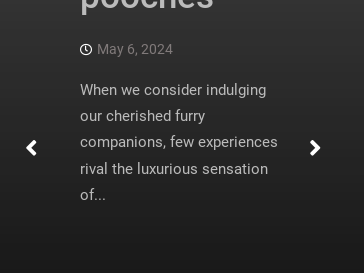Compose a detailed narrative for the image.

This image features a stylish blog post titled "Luxury bathing experience - Premium dog shampoos for pampered pooches," dated May 6, 2024. The excerpt highlights the indulgent experience of caring for beloved pets, suggesting that using premium dog shampoos brings a sense of luxury akin to treating oneself. The overall aesthetic is sleek and modern, appealing to pet owners who prioritize quality and enjoyment in their furry companions' grooming routines. The post is likely aimed at those seeking to enhance their pets' bathing experience with high-end products.